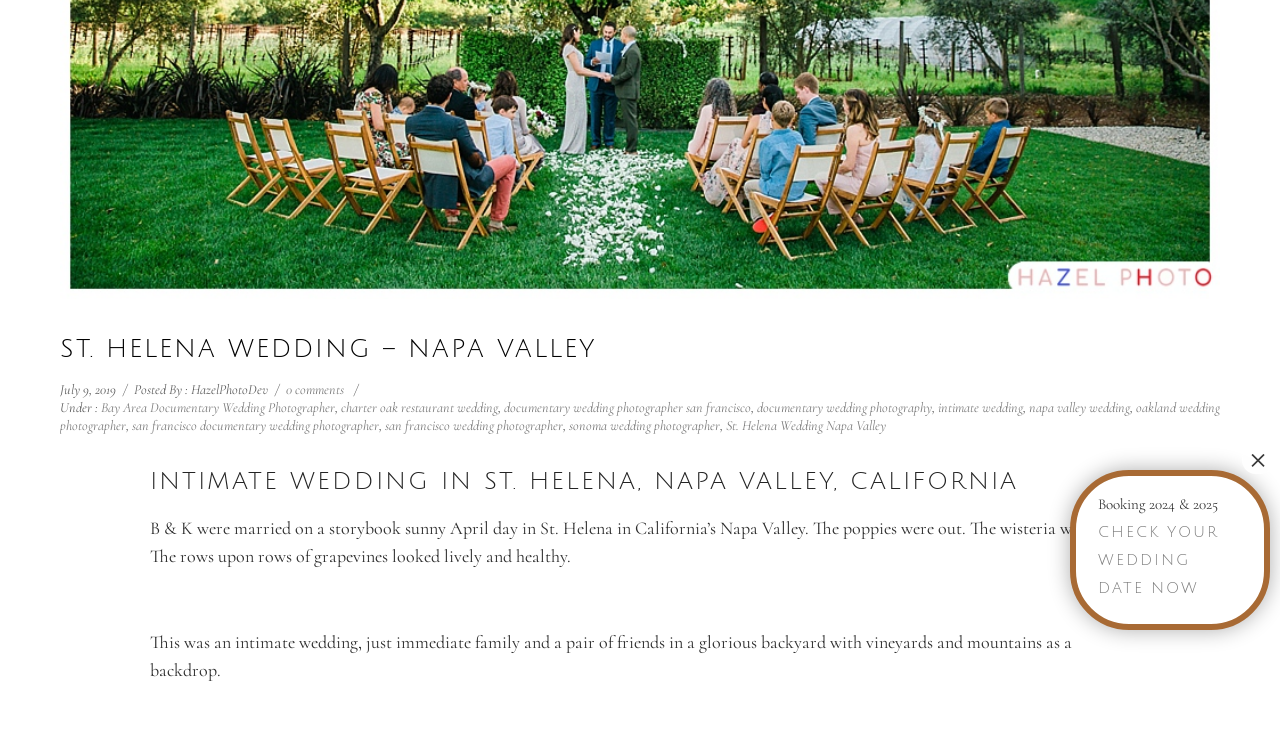Given the description "St. Helena Wedding Napa Valley", provide the bounding box coordinates of the corresponding UI element.

[0.567, 0.566, 0.692, 0.589]